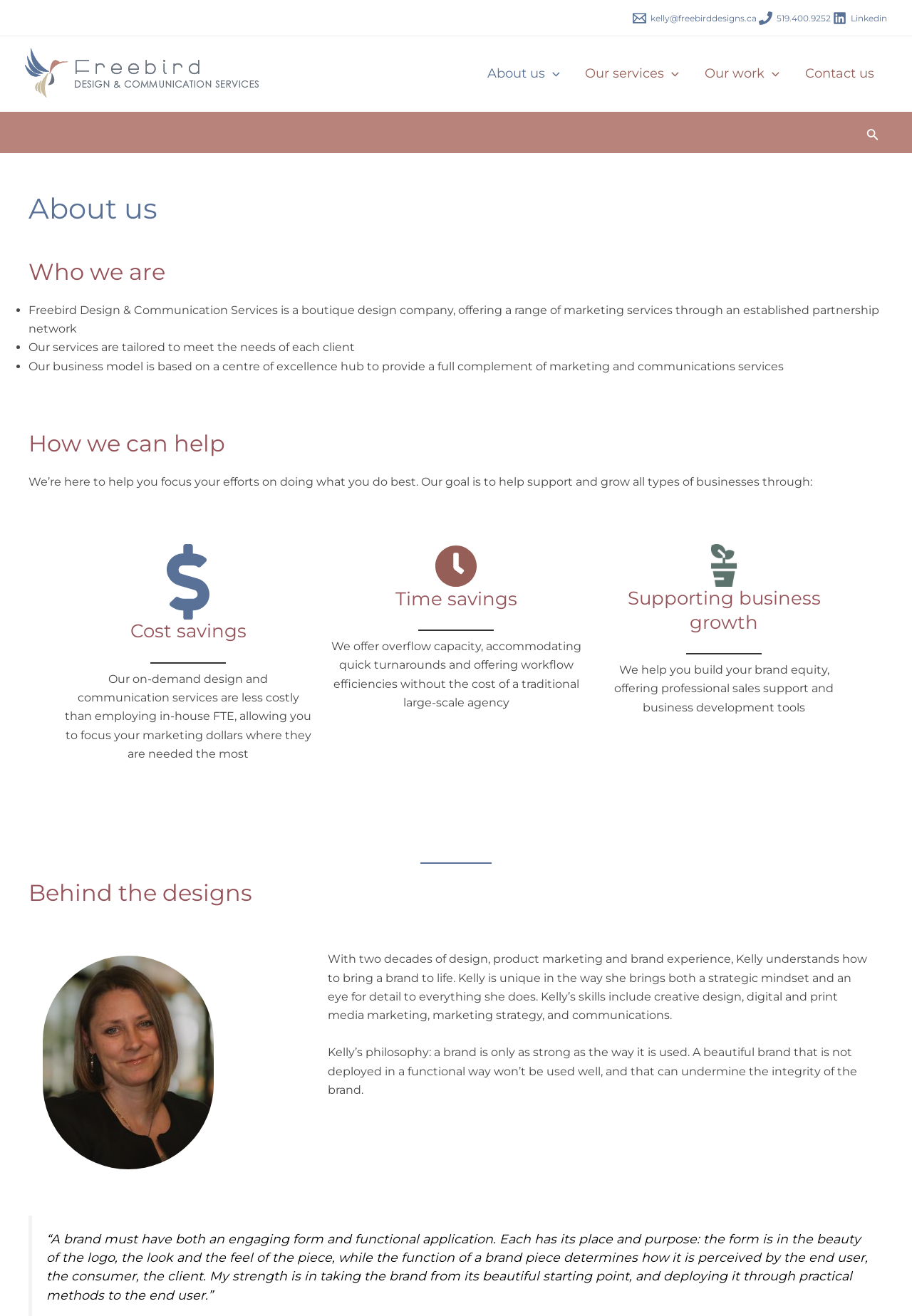Find the bounding box of the web element that fits this description: "Contact us".

[0.869, 0.049, 0.973, 0.063]